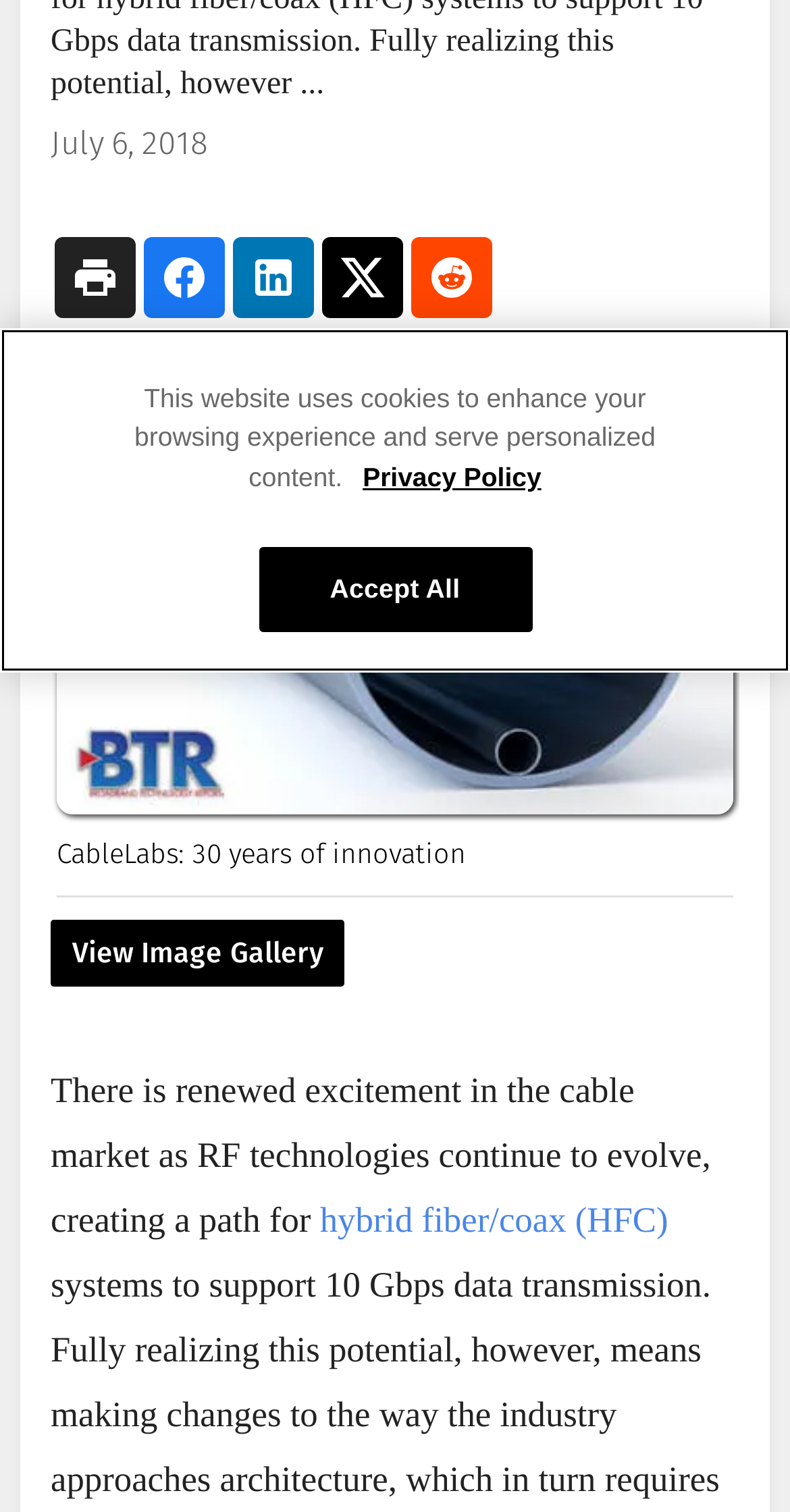Identify the bounding box coordinates for the UI element described as: "Buyer's Guide".

[0.0, 0.37, 0.082, 0.415]